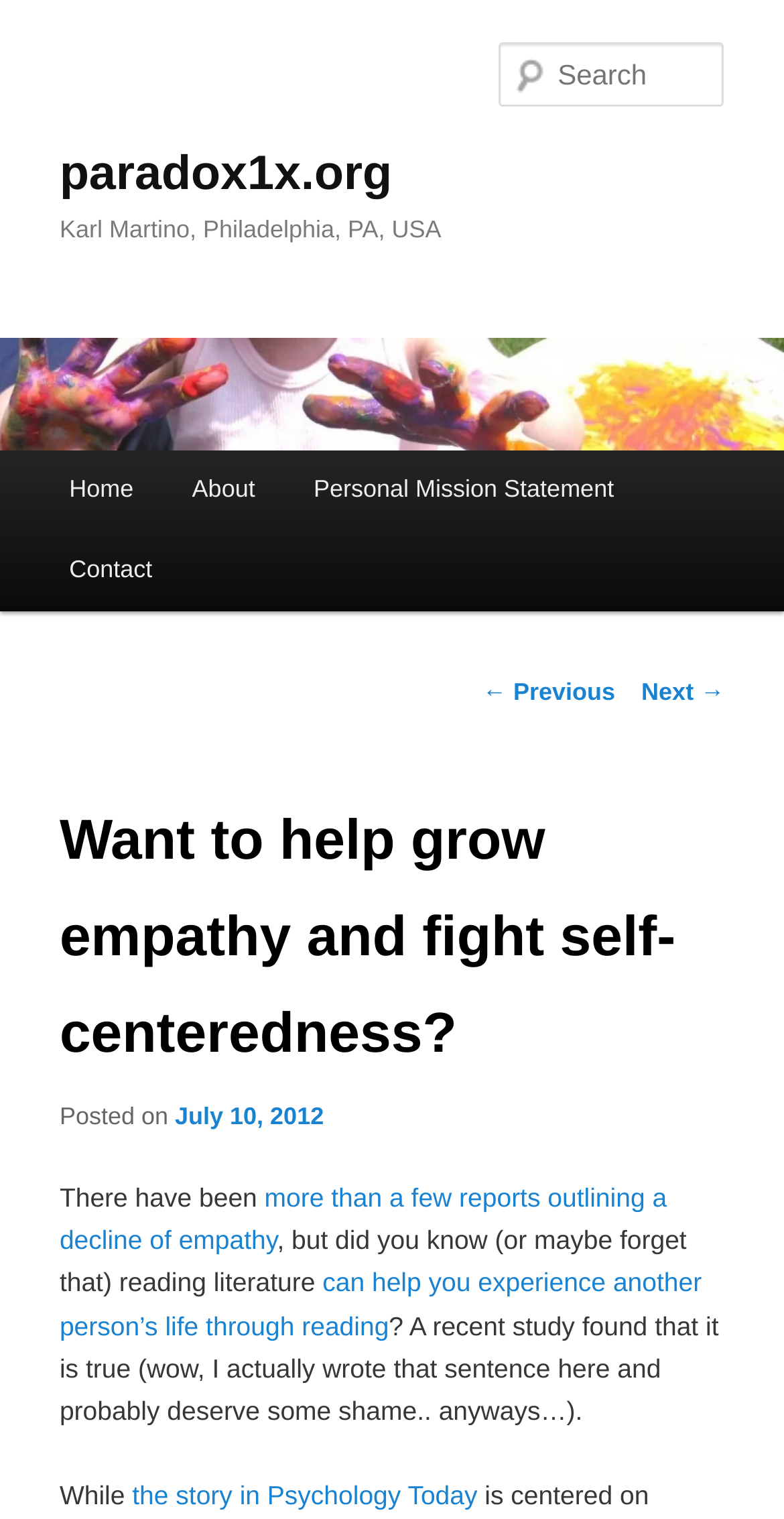Given the element description parent_node: paradox1x.org, predict the bounding box coordinates for the UI element in the webpage screenshot. The format should be (top-left x, top-left y, bottom-right x, bottom-right y), and the values should be between 0 and 1.

[0.0, 0.223, 1.0, 0.297]